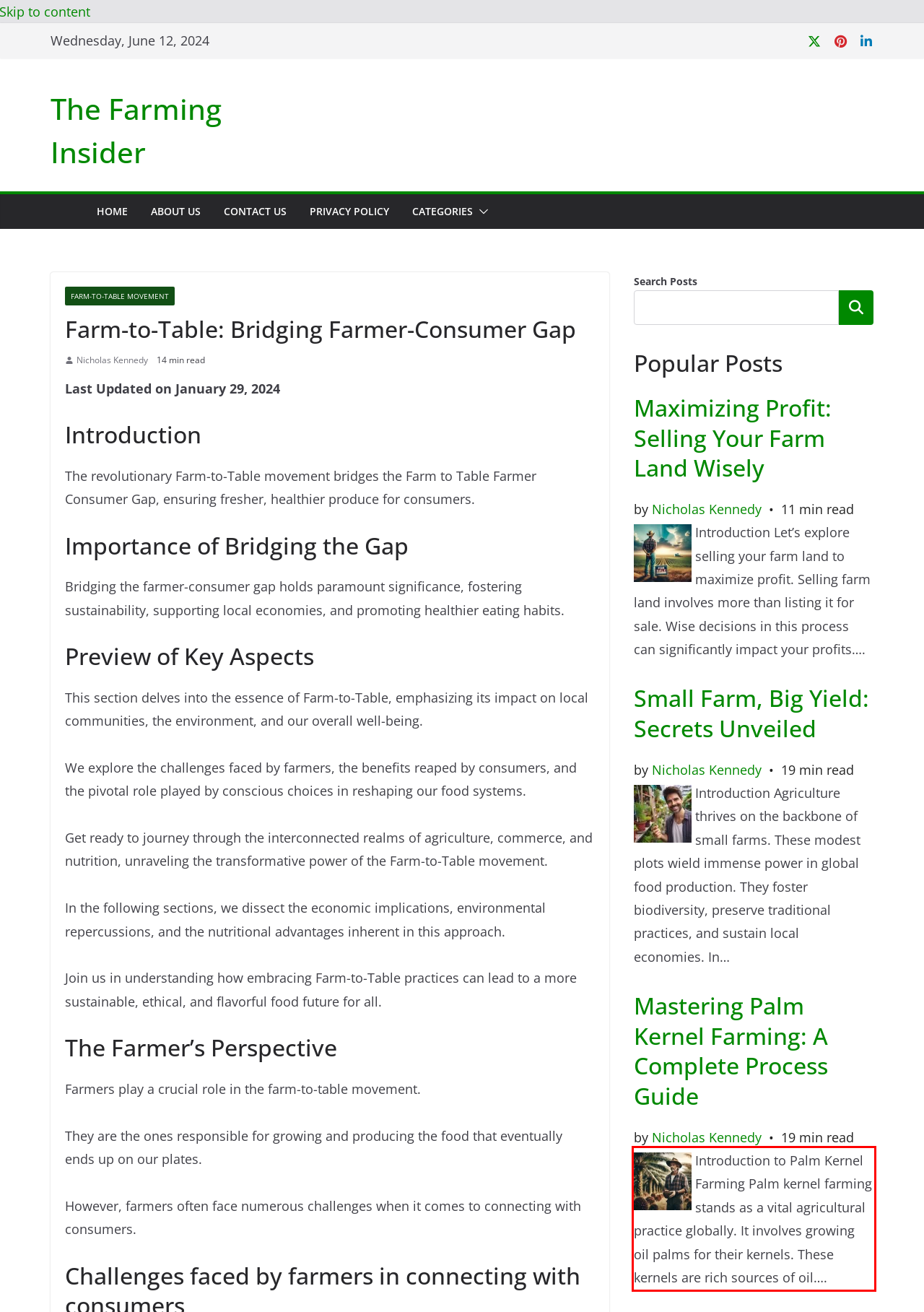Identify the red bounding box in the webpage screenshot and perform OCR to generate the text content enclosed.

Introduction to Palm Kernel Farming Palm kernel farming stands as a vital agricultural practice globally. It involves growing oil palms for their kernels. These kernels are rich sources of oil….